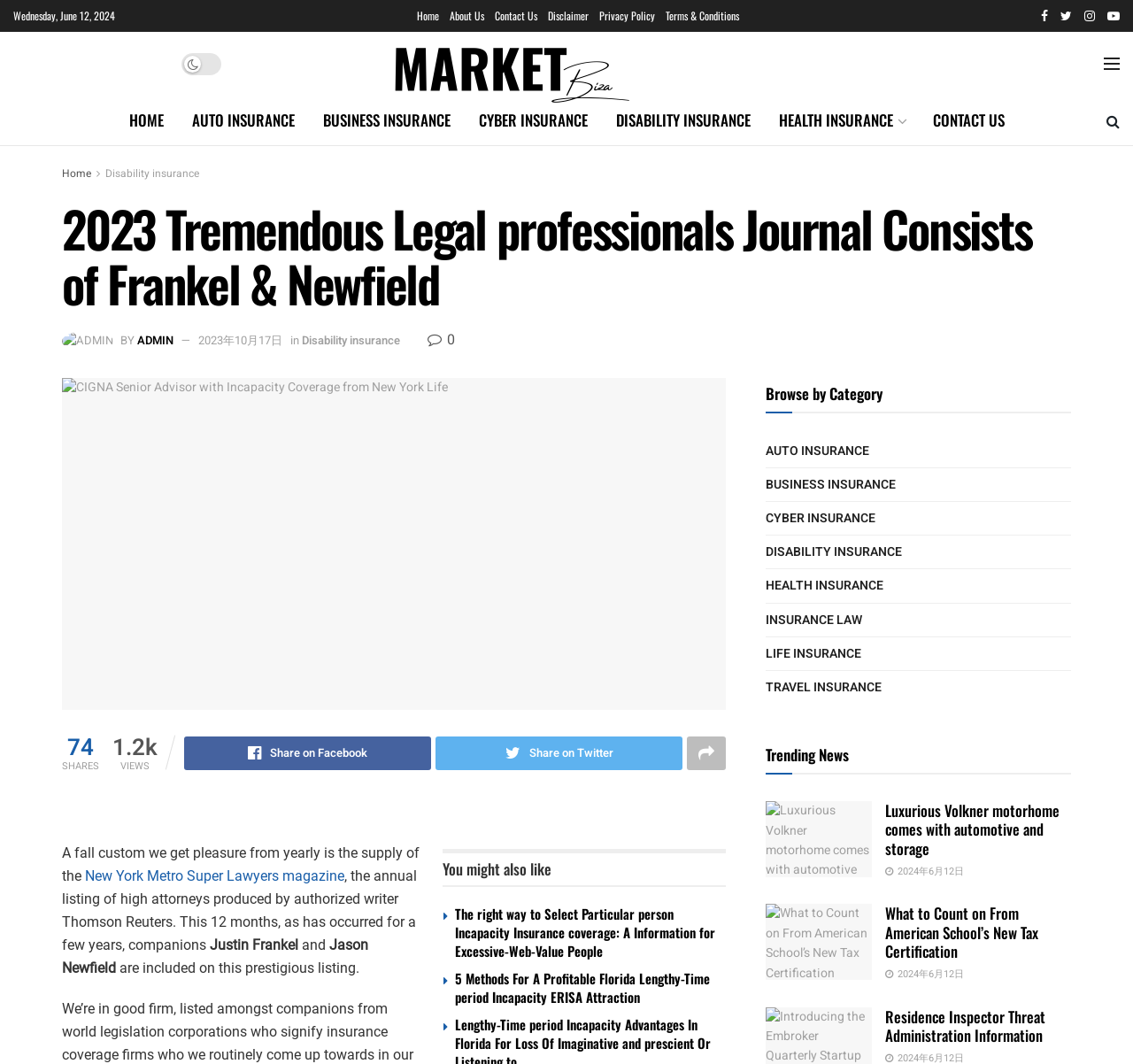What is the name of the magazine mentioned in the article?
Respond to the question with a well-detailed and thorough answer.

I found the name of the magazine by reading the article text, which mentions 'the supply of the New York Metro Super Lawyers magazine'. The link element with the text 'New York Metro Super Lawyers magazine' and bounding box coordinates [0.075, 0.815, 0.304, 0.831] also confirms this.